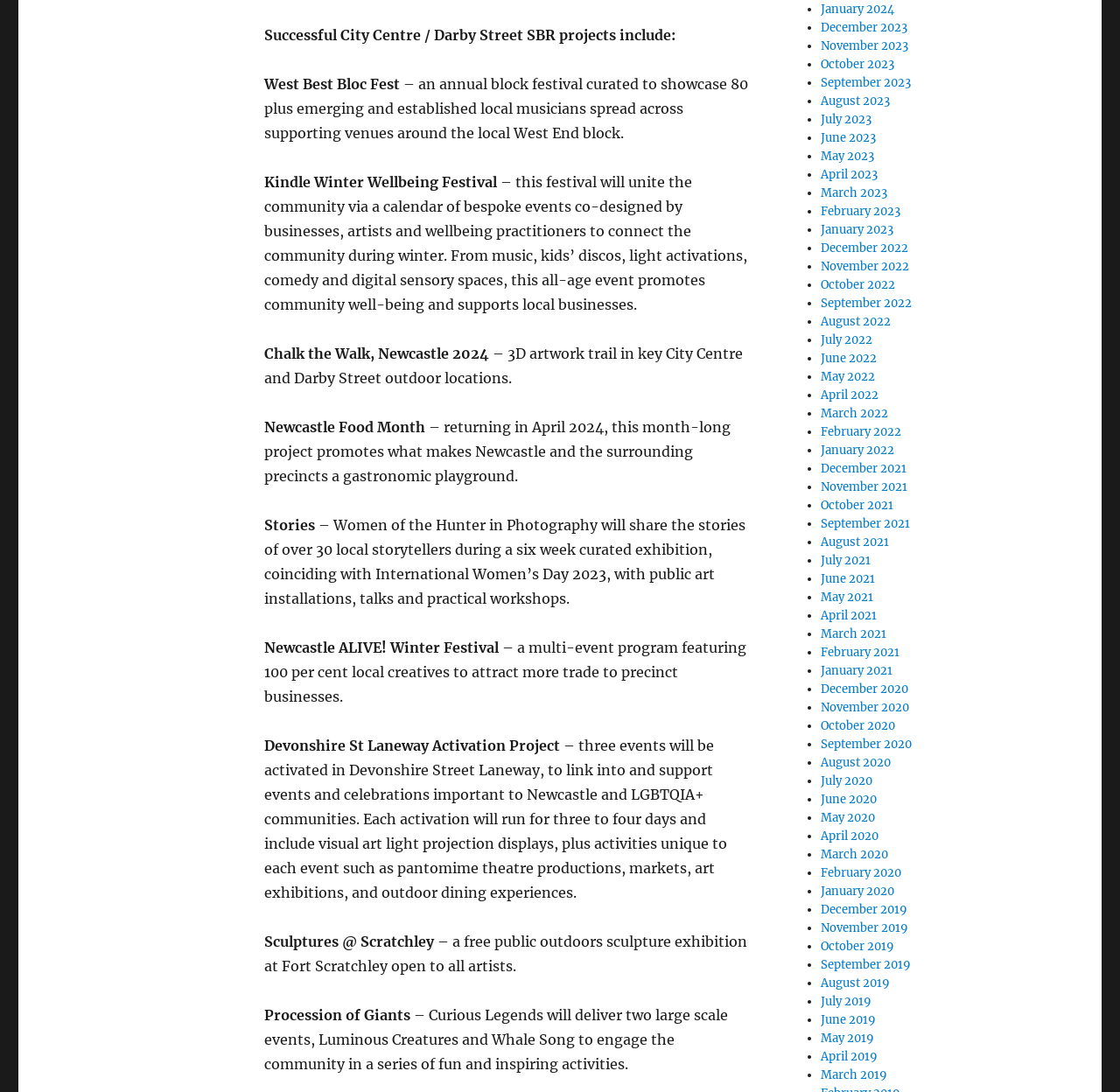Determine the bounding box coordinates for the region that must be clicked to execute the following instruction: "View Newcastle Food Month details".

[0.236, 0.383, 0.653, 0.444]